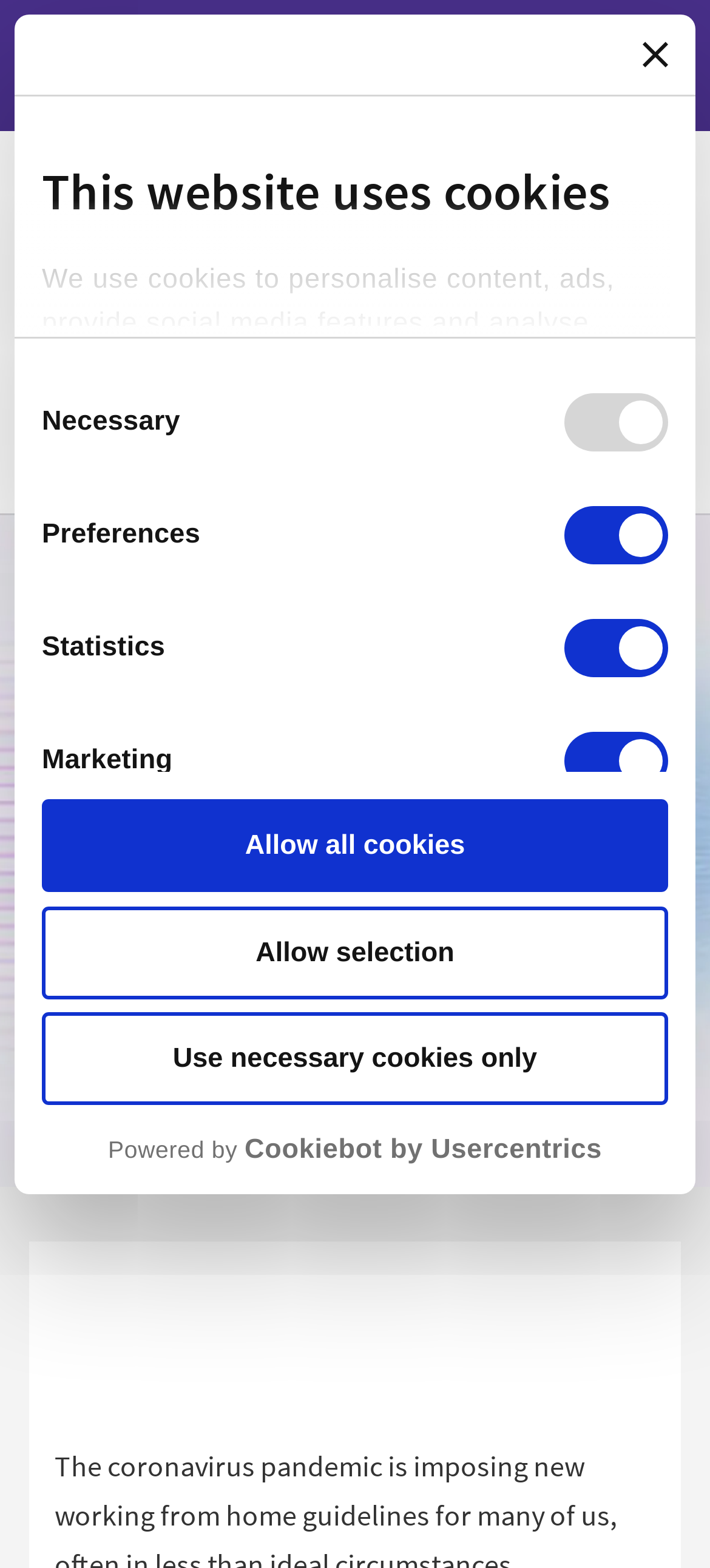Refer to the image and provide a thorough answer to this question:
What is the company name at the top of the page?

I found the company name by looking at the top of the page, where I saw a link with the text 'AIM Internet Ltd' and an image with the same name. This suggests that the company name is AIM Internet Ltd.